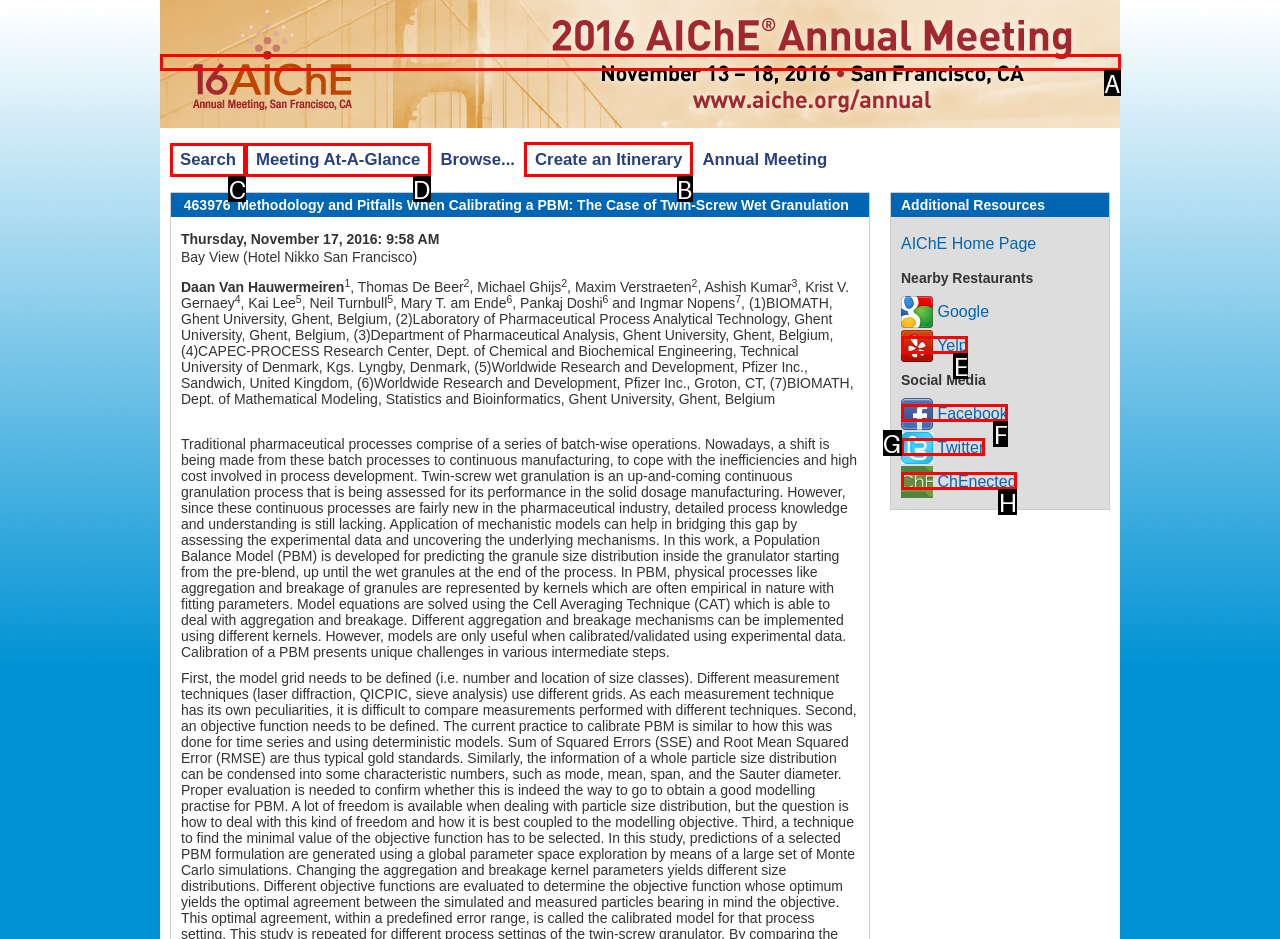Determine which HTML element should be clicked to carry out the following task: Create an itinerary for the meeting Respond with the letter of the appropriate option.

B